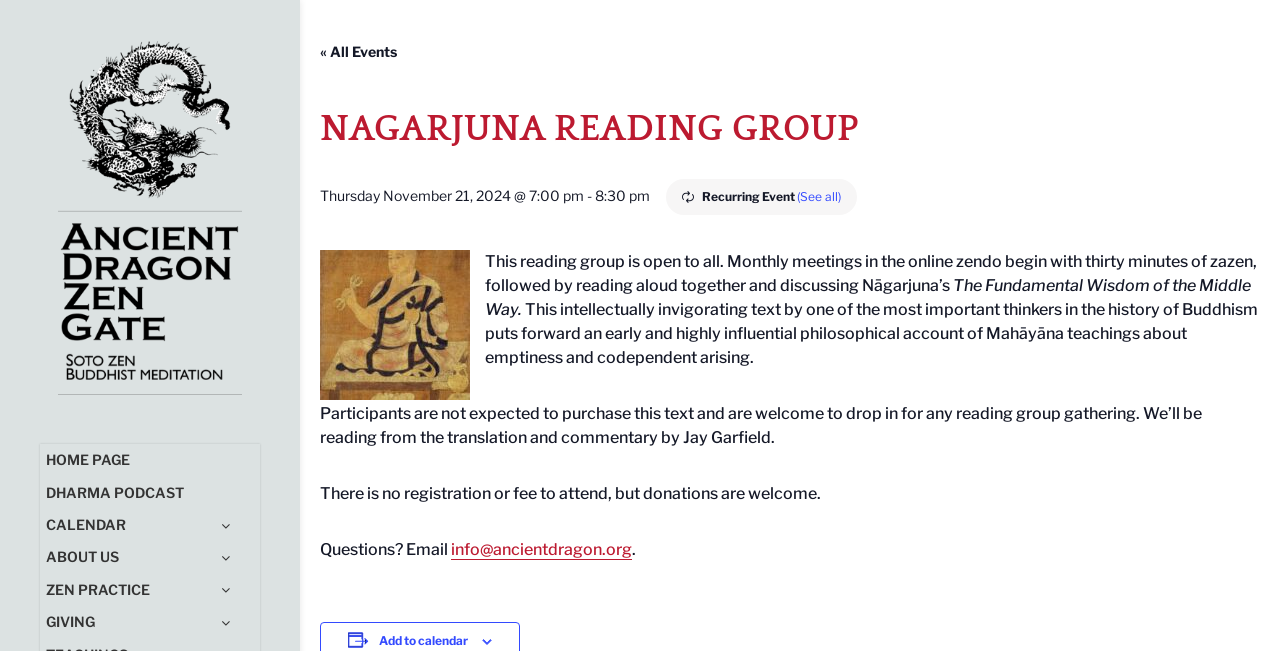What is the email address to contact for questions?
Use the screenshot to answer the question with a single word or phrase.

info@ancientdragon.org